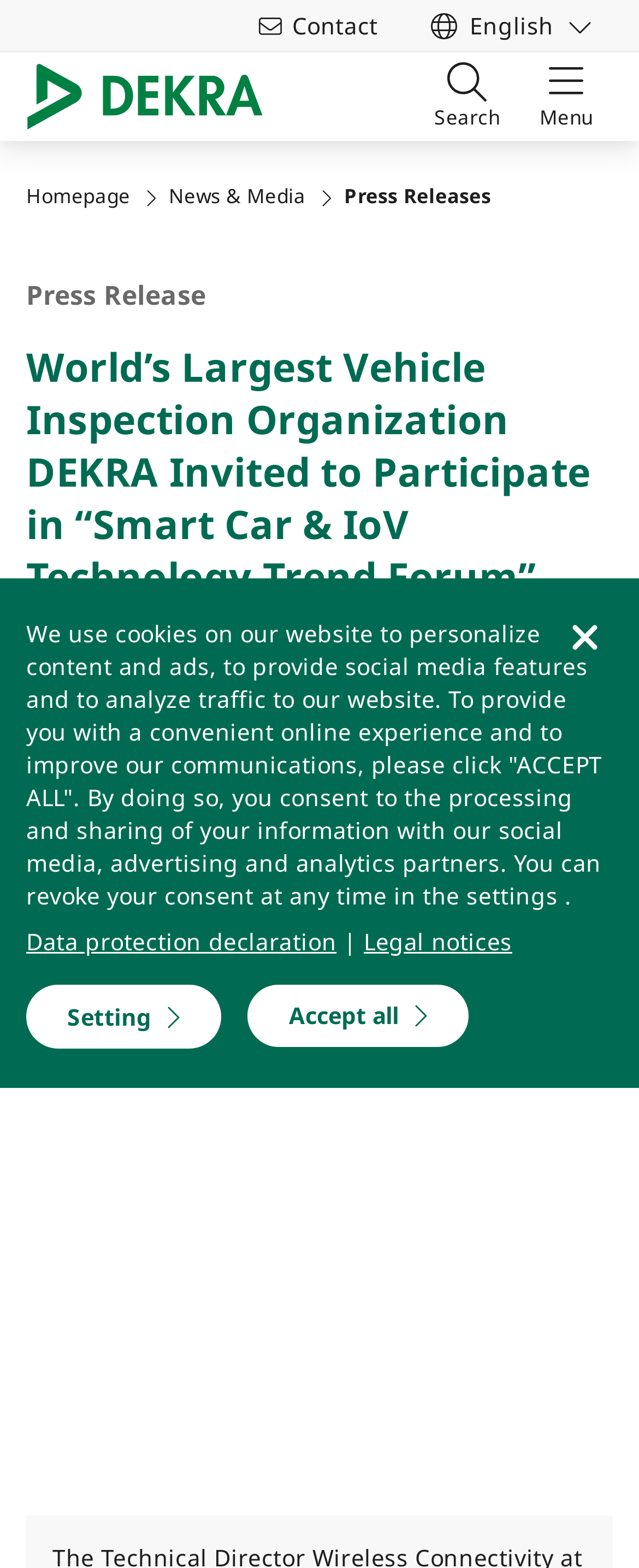Determine the bounding box for the HTML element described here: "繁體中文". The coordinates should be given as [left, top, right, bottom] with each number being a float between 0 and 1.

[0.643, 0.083, 0.959, 0.133]